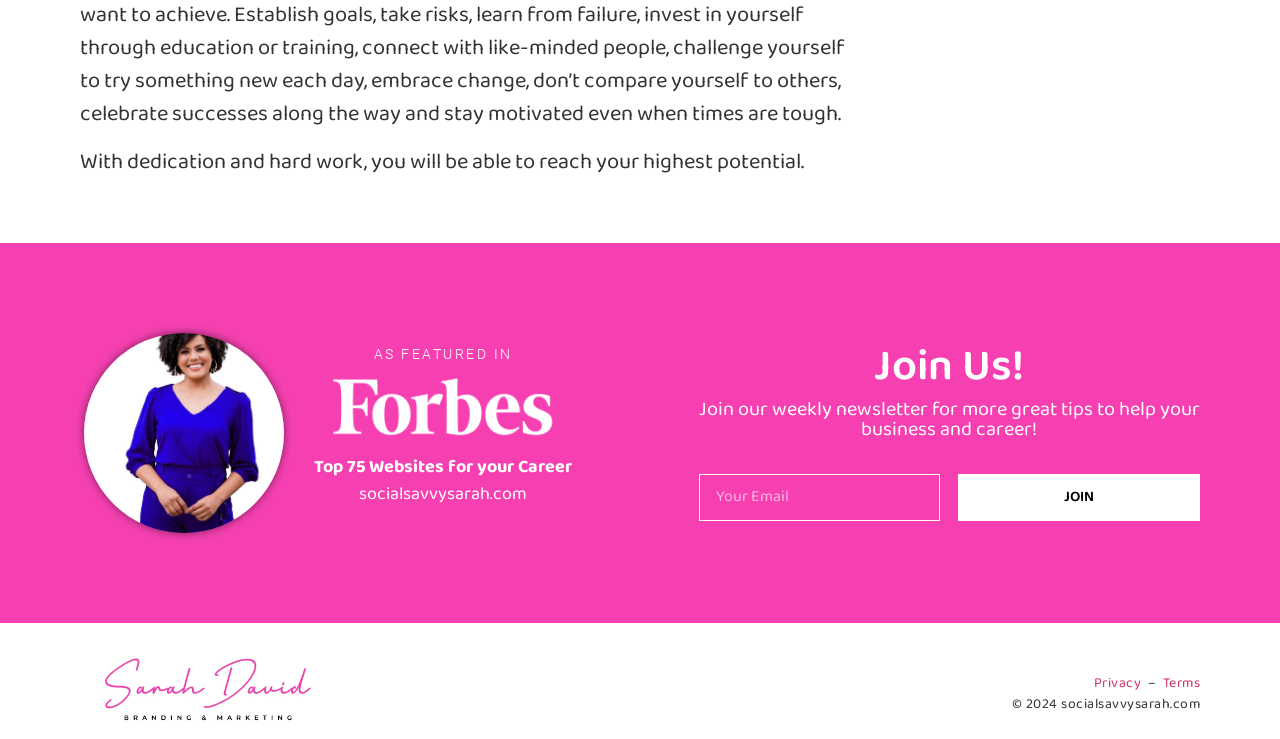Locate the bounding box coordinates of the UI element described by: "parent_node: Email name="form_fields[email]" placeholder="Your Email"". The bounding box coordinates should consist of four float numbers between 0 and 1, i.e., [left, top, right, bottom].

[0.546, 0.642, 0.735, 0.705]